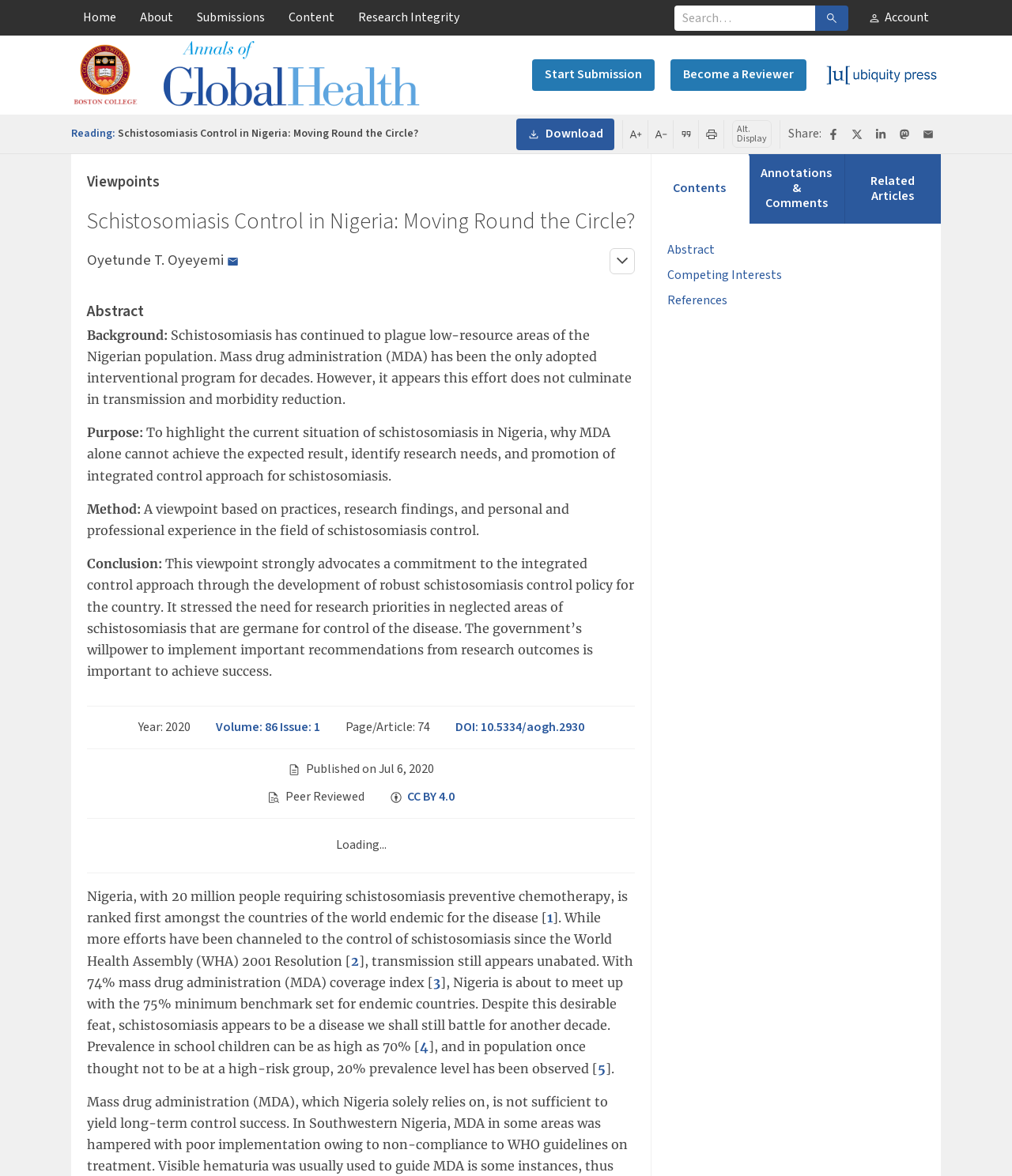Highlight the bounding box coordinates of the region I should click on to meet the following instruction: "Increase font size".

[0.616, 0.102, 0.64, 0.126]